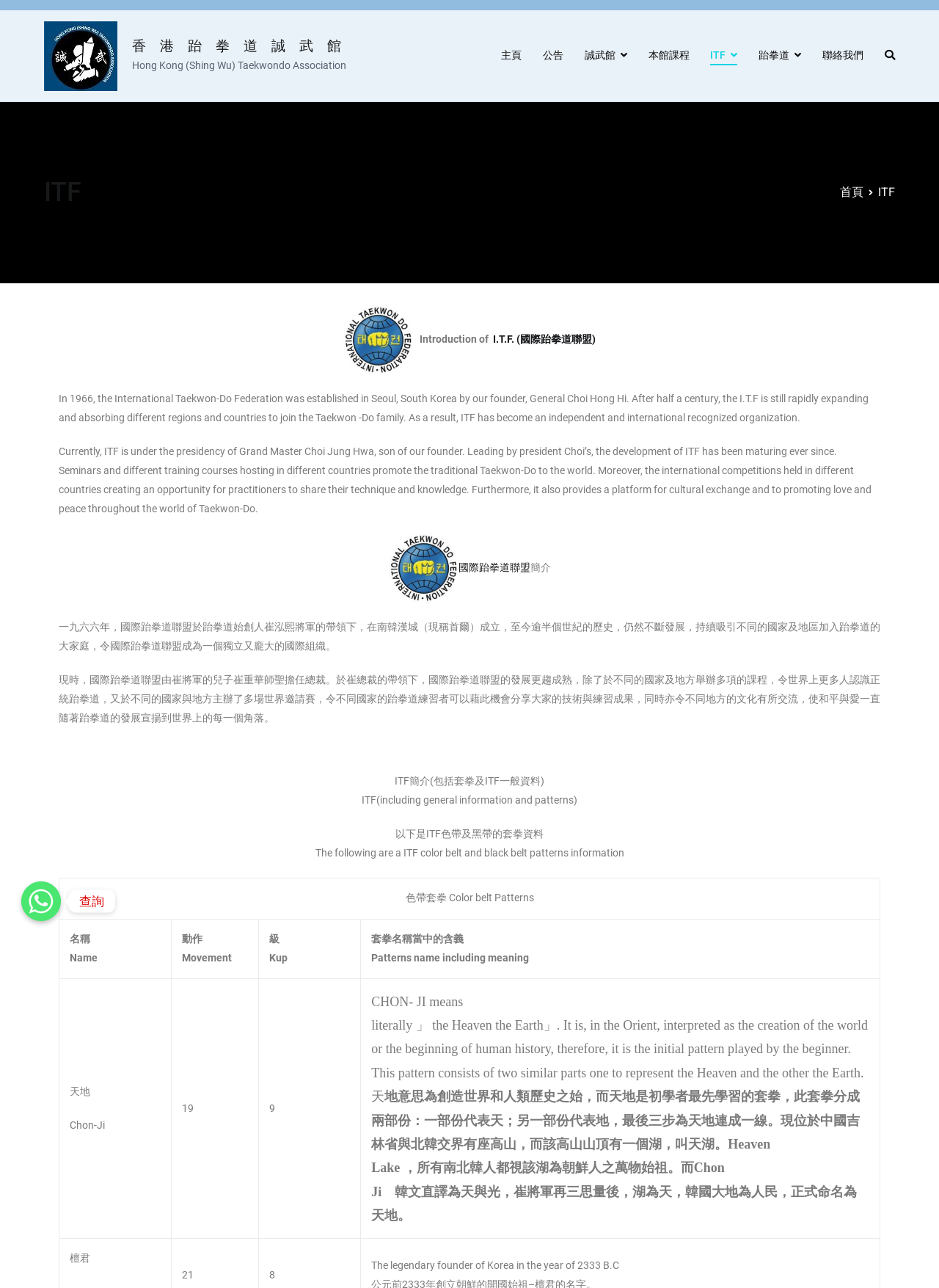Identify the bounding box coordinates of the clickable section necessary to follow the following instruction: "Read more about Berke Furniture Store". The coordinates should be presented as four float numbers from 0 to 1, i.e., [left, top, right, bottom].

None